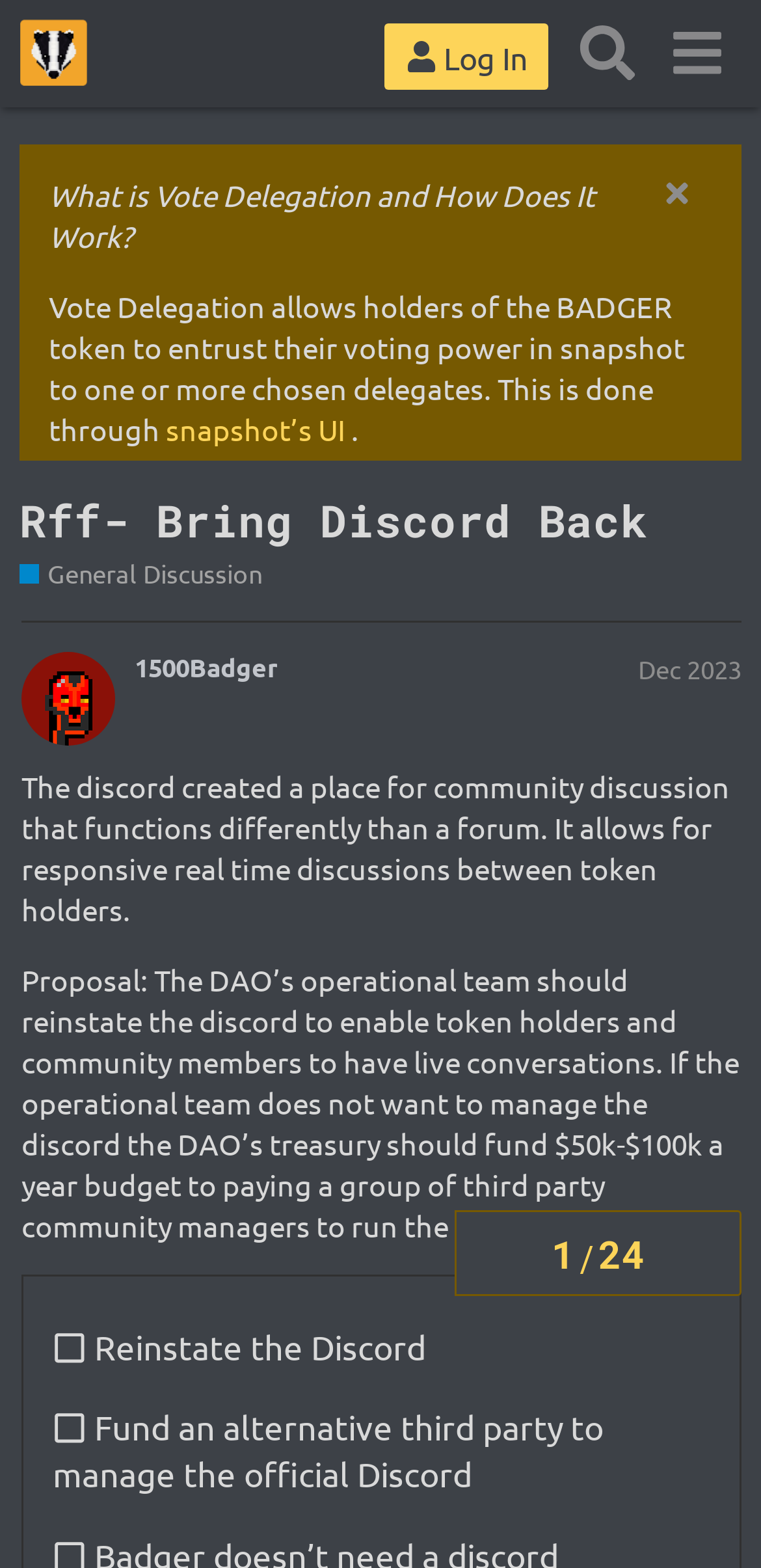Identify the bounding box coordinates of the clickable region necessary to fulfill the following instruction: "Go to 'BadgerDAO'". The bounding box coordinates should be four float numbers between 0 and 1, i.e., [left, top, right, bottom].

[0.026, 0.012, 0.114, 0.057]